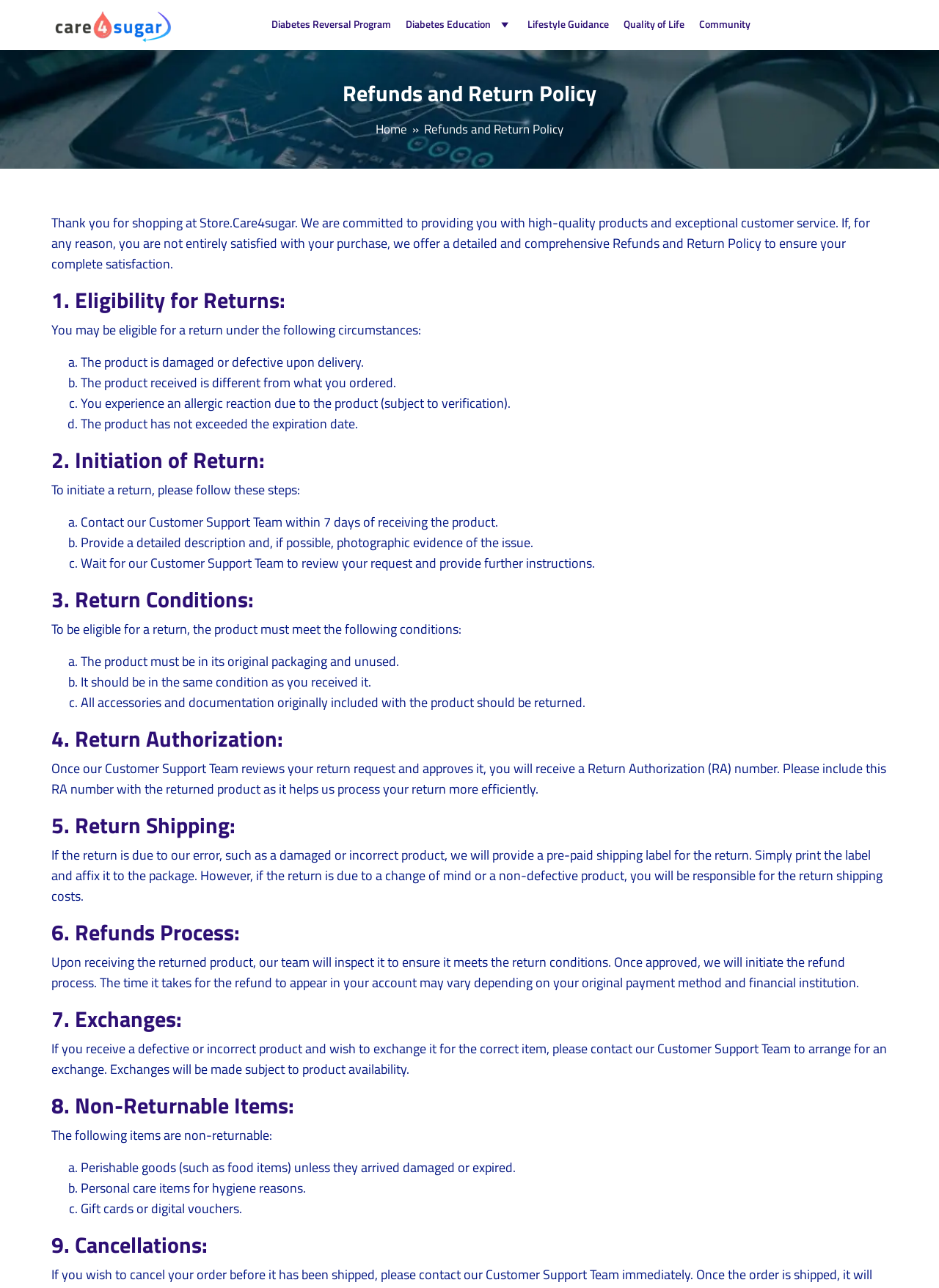What is the condition for a product to be eligible for a return?
Please respond to the question with a detailed and well-explained answer.

The webpage states that to be eligible for a return, the product must meet certain conditions, including being in its original packaging and unused, as well as being in the same condition as received and including all accessories and documentation originally included with the product.